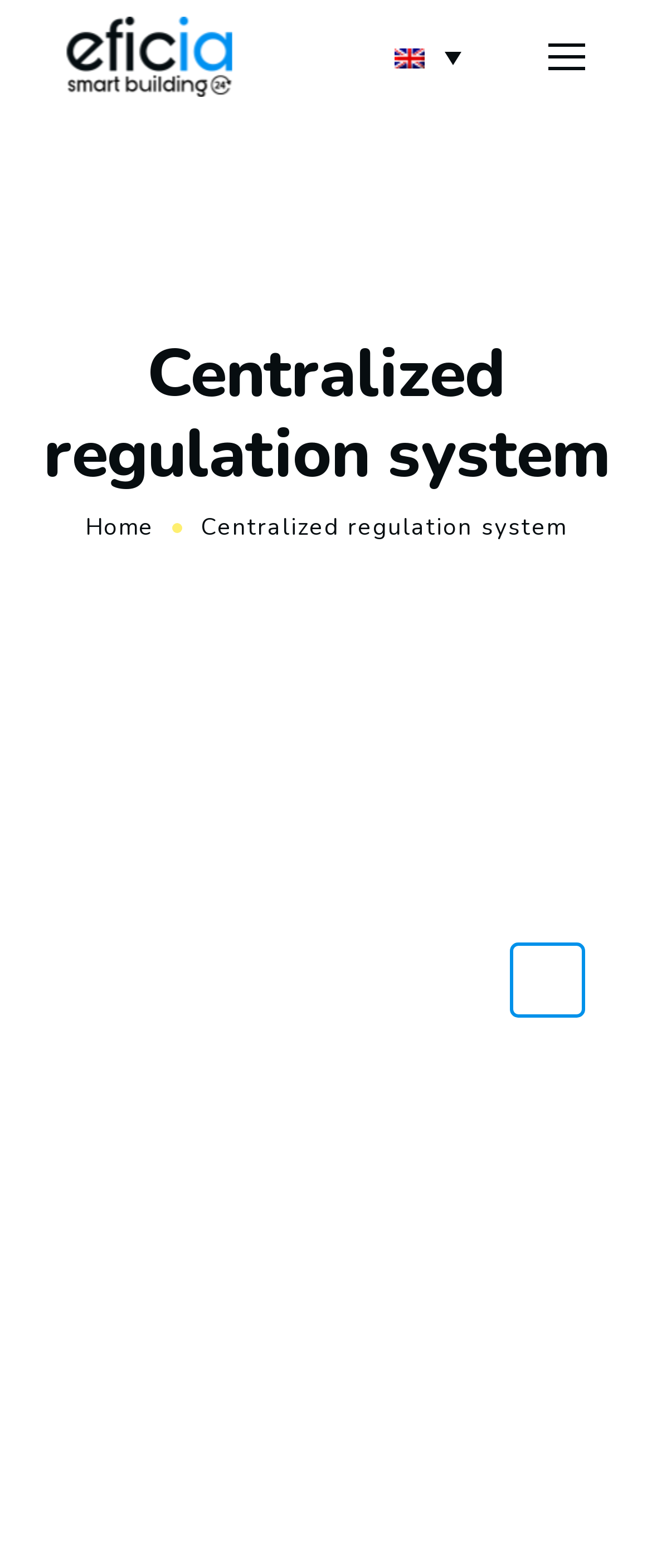From the given element description: "parent_node: Centralized regulation system", find the bounding box for the UI element. Provide the coordinates as four float numbers between 0 and 1, in the order [left, top, right, bottom].

[0.782, 0.601, 0.897, 0.649]